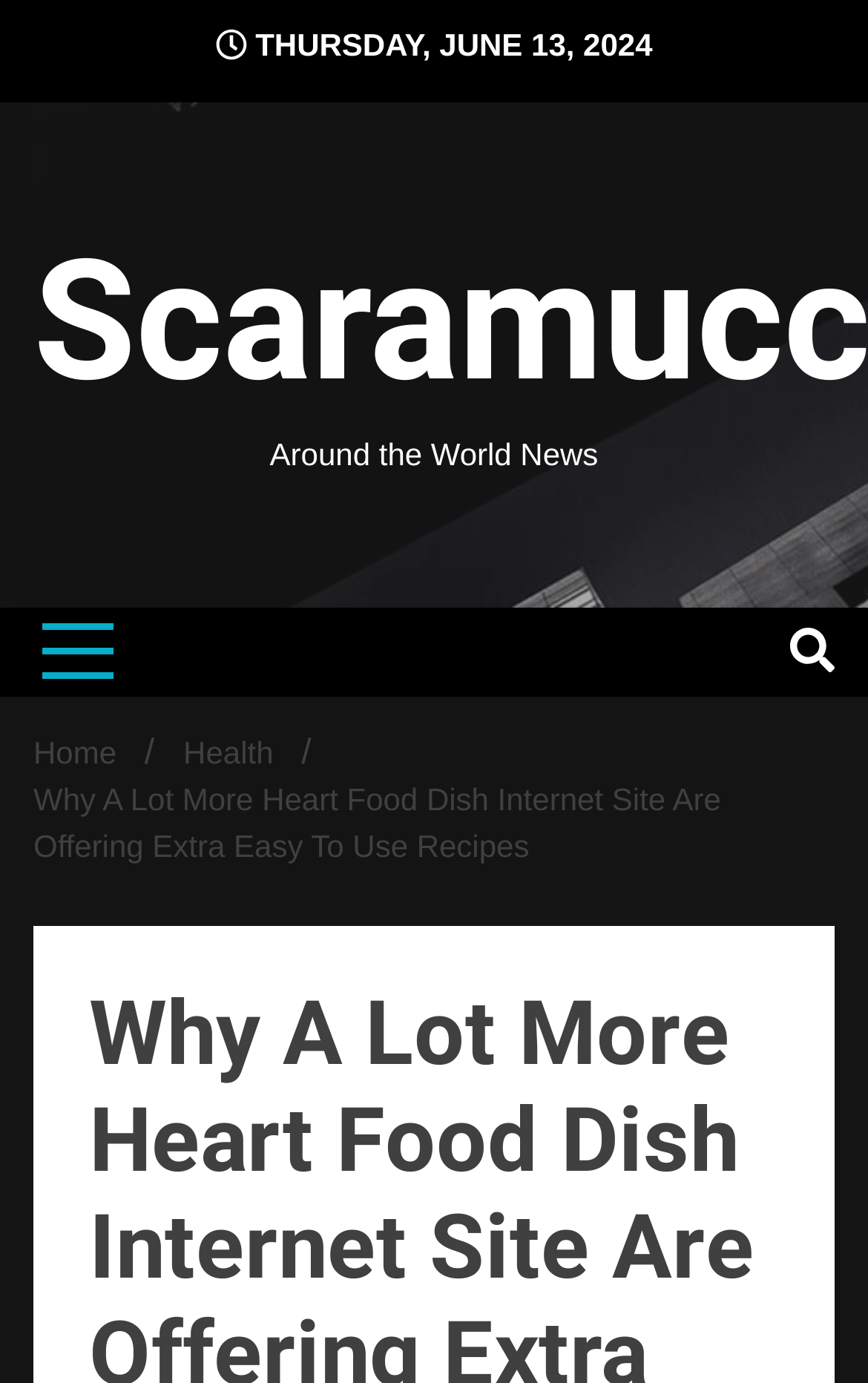Write an exhaustive caption that covers the webpage's main aspects.

The webpage appears to be a news article or blog post about heart food dishes and recipes. At the top of the page, there is a date displayed, "THURSDAY, JUNE 13, 2024", which is centered and takes up about half of the page's width. Below the date, there is a large image that spans the entire width of the page.

To the left of the image, there is a heading that reads "Scaramuccipost", which is the title of the website or publication. Next to the heading, there is a text element that says "Around the World News", which suggests that the website covers international news.

On the left side of the page, there are two buttons, one above the other. The top button is not labeled, and the bottom button is also not labeled. On the right side of the page, there is another button that is not labeled.

Below the image, there is a navigation section labeled "Breadcrumbs" that displays the page's hierarchy. The breadcrumbs consist of three links: "Home /", "Health /", and the title of the article, "Why A Lot More Heart Food Dish Internet Site Are Offering Extra Easy To Use Recipes". The article title is the longest element in the breadcrumbs section and takes up about two-thirds of the page's width.